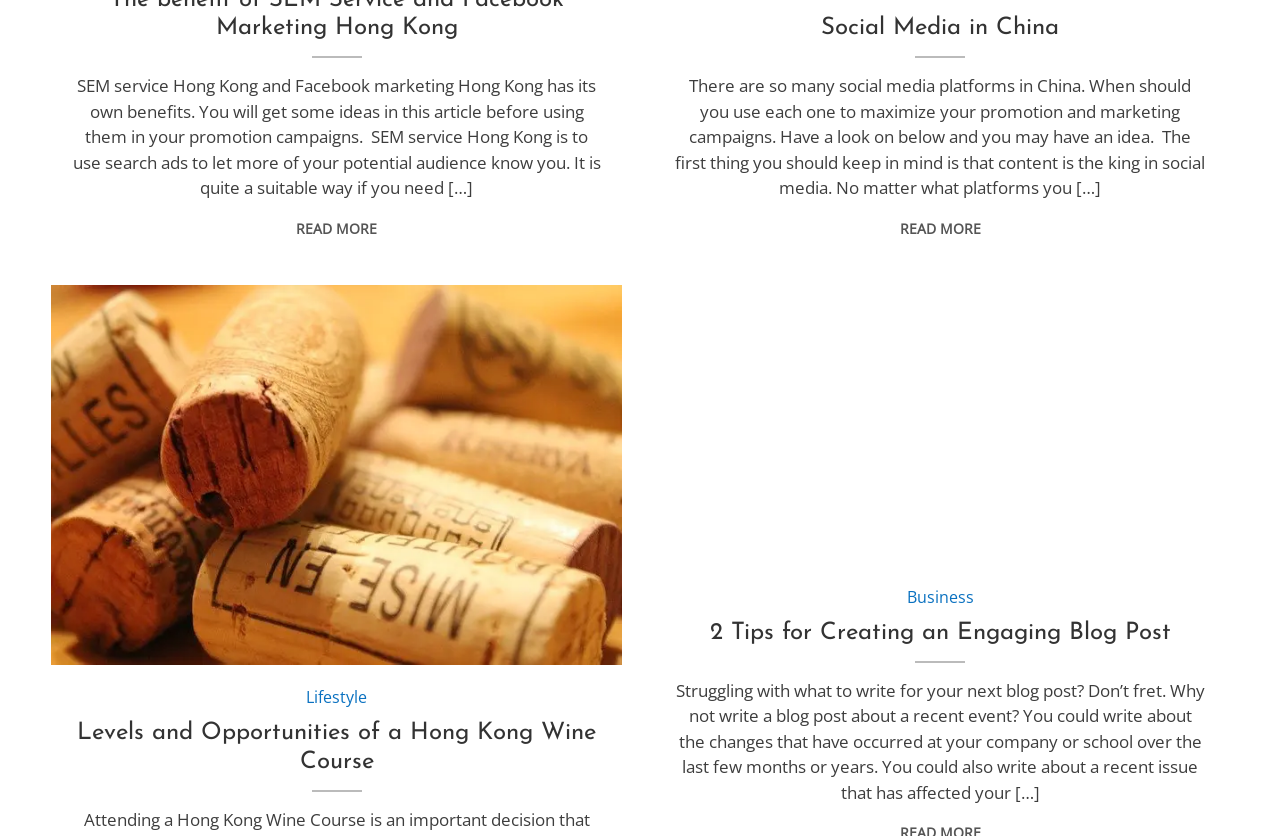Identify the bounding box coordinates for the UI element described as: "Social Media in China".

[0.642, 0.02, 0.828, 0.048]